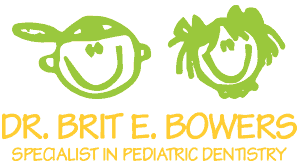Offer a detailed explanation of the image.

The image features a playful and colorful logo for Dr. Brit E. Bowers, a specialist in pediatric dentistry. The design includes whimsical illustrations of two smiling children, one with a cap and the other with tousled hair, both depicted in a vibrant green tone. Below the images, the text "DR. BRIT E. BOWERS" is prominently displayed in bright yellow, complemented by the subtitle "SPECIALIST IN PEDIATRIC DENTISTRY." This logo conveys a friendly and welcoming approach to children's dental care, emphasizing a fun and approachable environment for young patients.